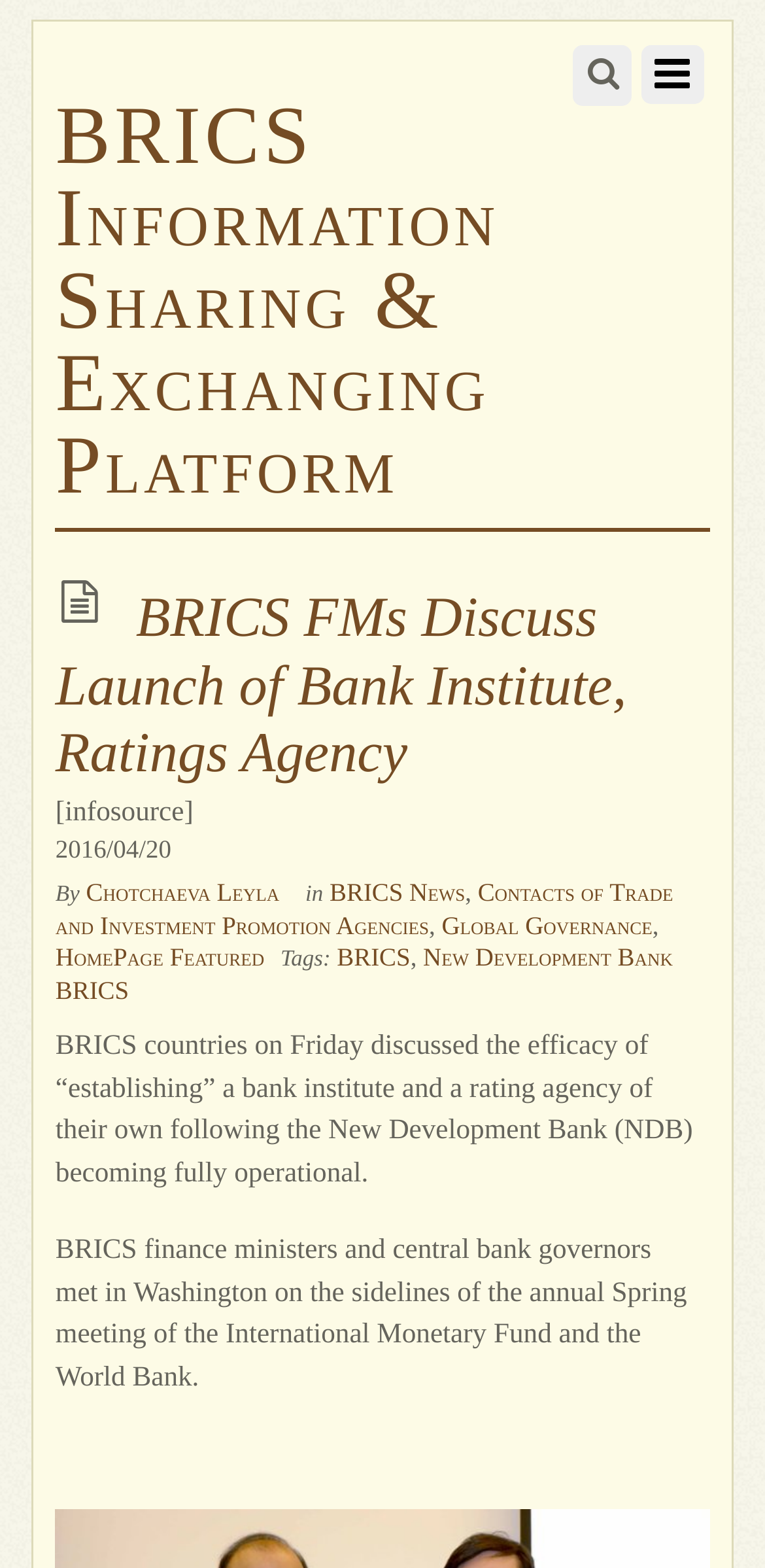What is the name of the bank mentioned in the article? Using the information from the screenshot, answer with a single word or phrase.

New Development Bank